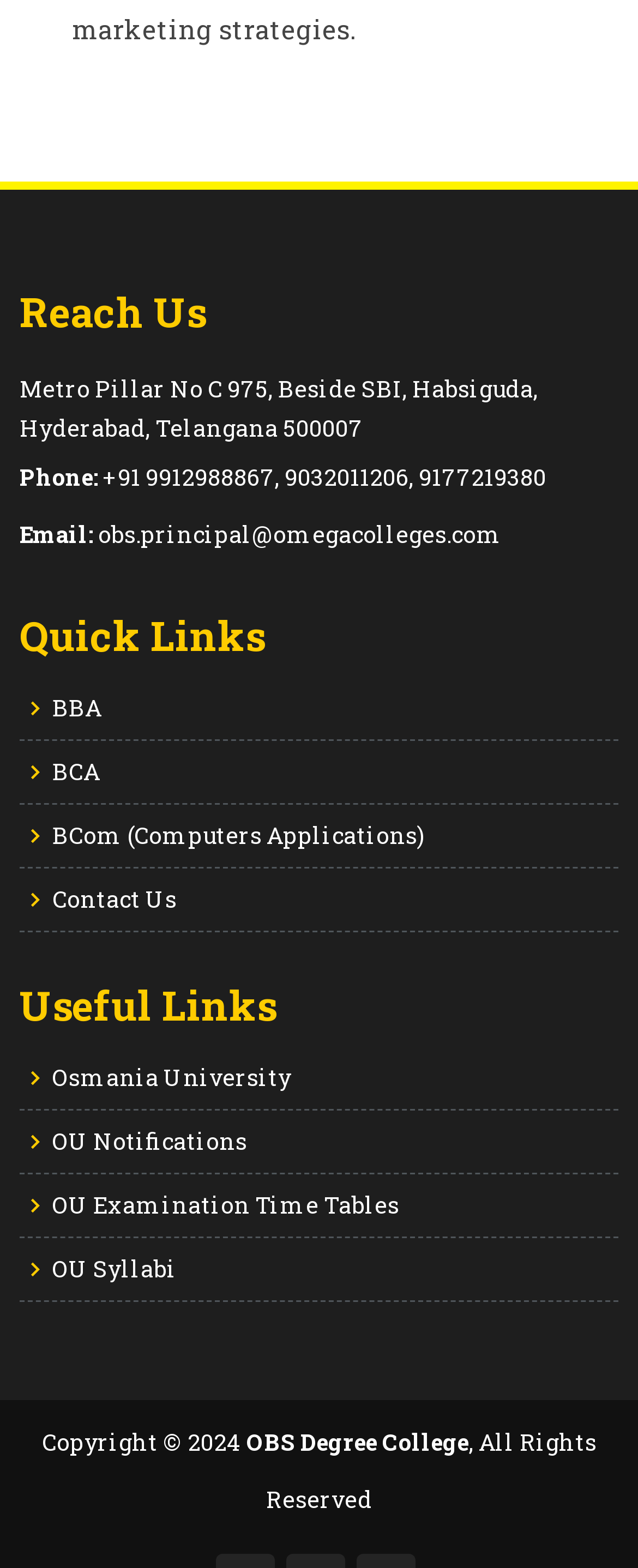What is the address of OBS Degree College?
Provide a short answer using one word or a brief phrase based on the image.

Metro Pillar No C 975, Beside SBI, Habsiguda, Hyderabad, Telangana 500007